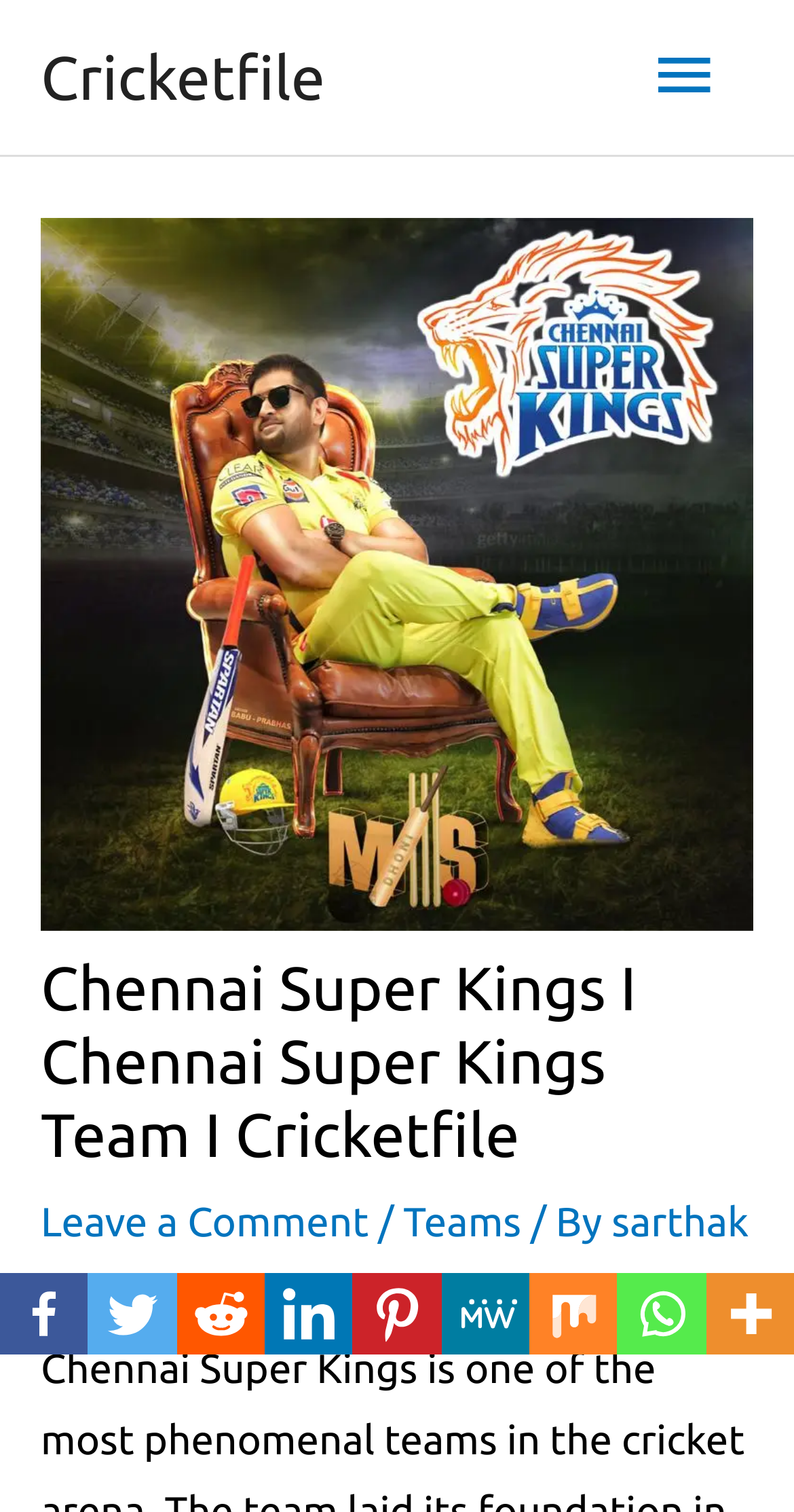How many social media links are available?
Ensure your answer is thorough and detailed.

The social media links are located at the bottom of the webpage, and there are 9 links in total, including Facebook, Twitter, Reddit, Linkedin, Pinterest, MeWe, Mix, Whatsapp, and More.